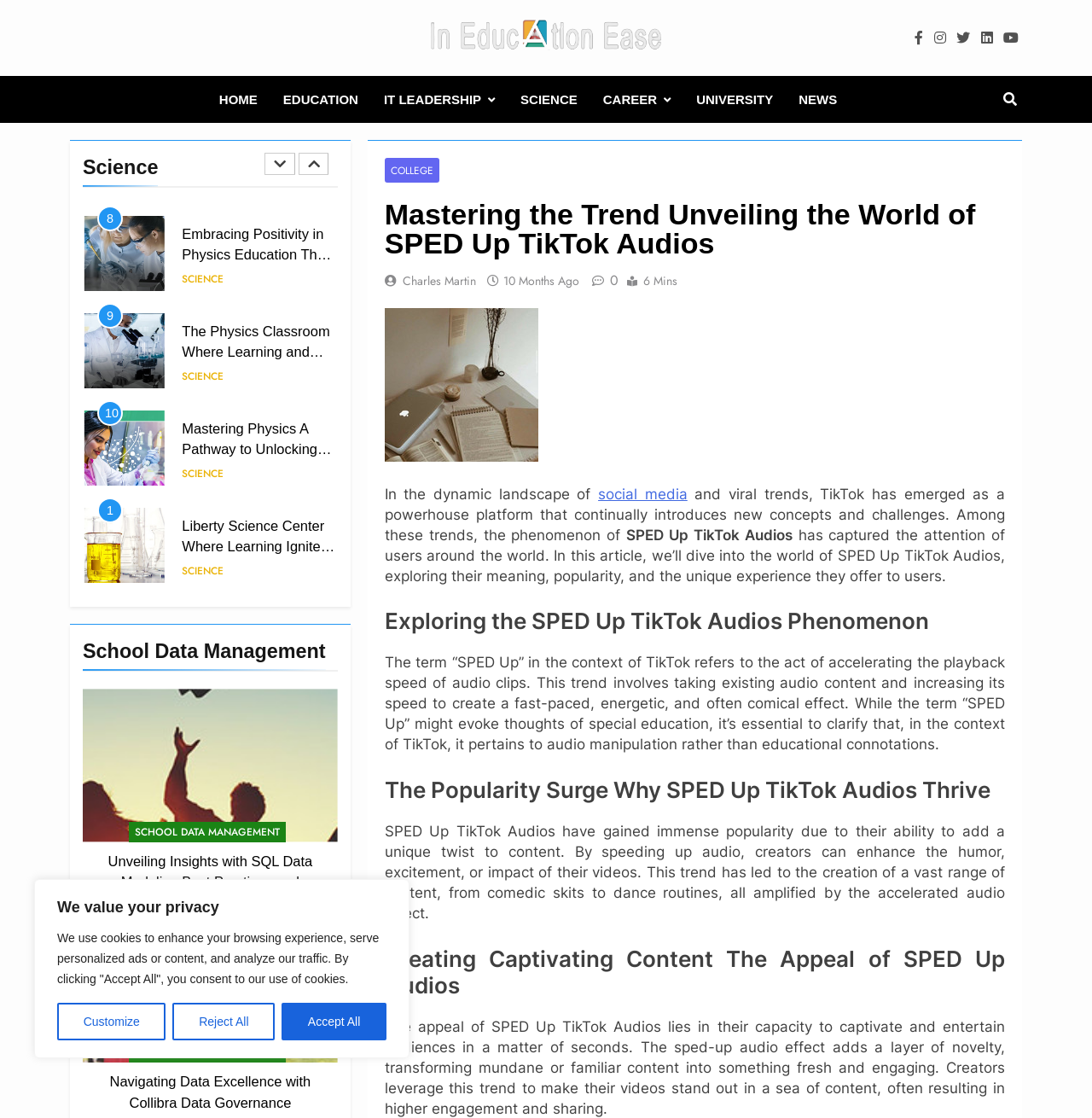How long does it take to read the article?
Use the screenshot to answer the question with a single word or phrase.

6 Mins